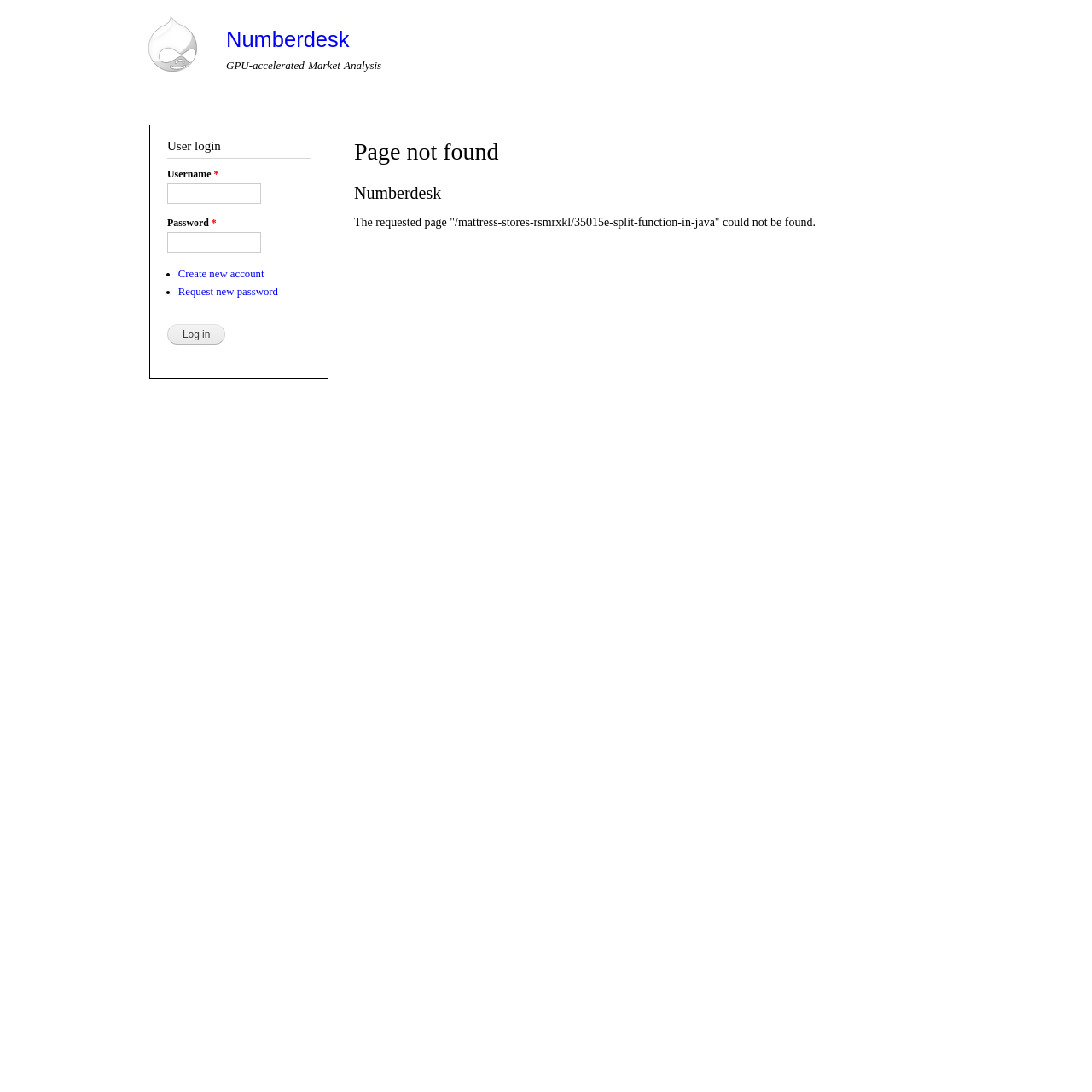Predict the bounding box of the UI element based on the description: "parent_node: Username * name="name"". The coordinates should be four float numbers between 0 and 1, formatted as [left, top, right, bottom].

[0.153, 0.168, 0.239, 0.186]